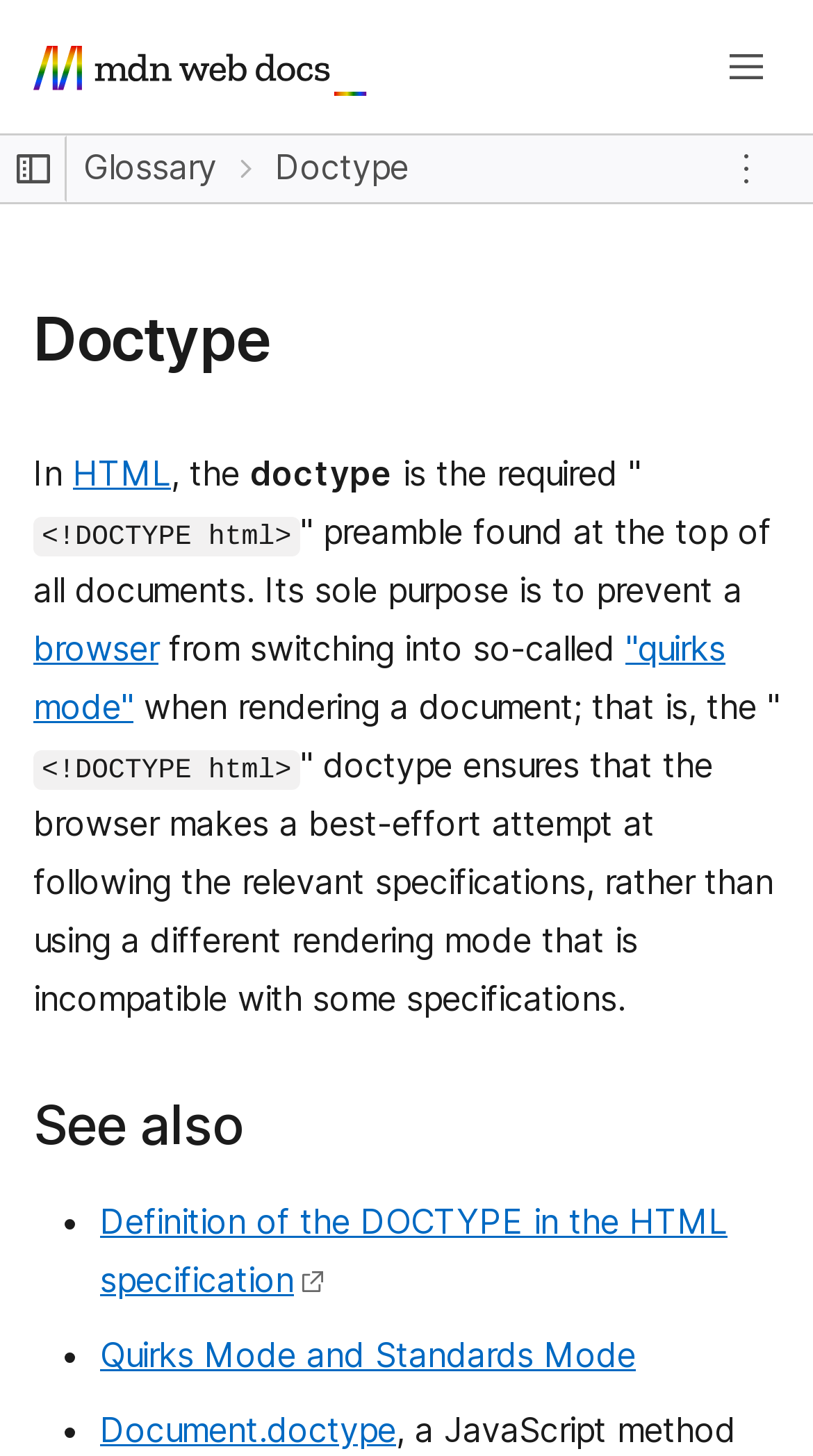Find the bounding box coordinates for the HTML element described as: "aria-label="Vimeo"". The coordinates should consist of four float values between 0 and 1, i.e., [left, top, right, bottom].

None